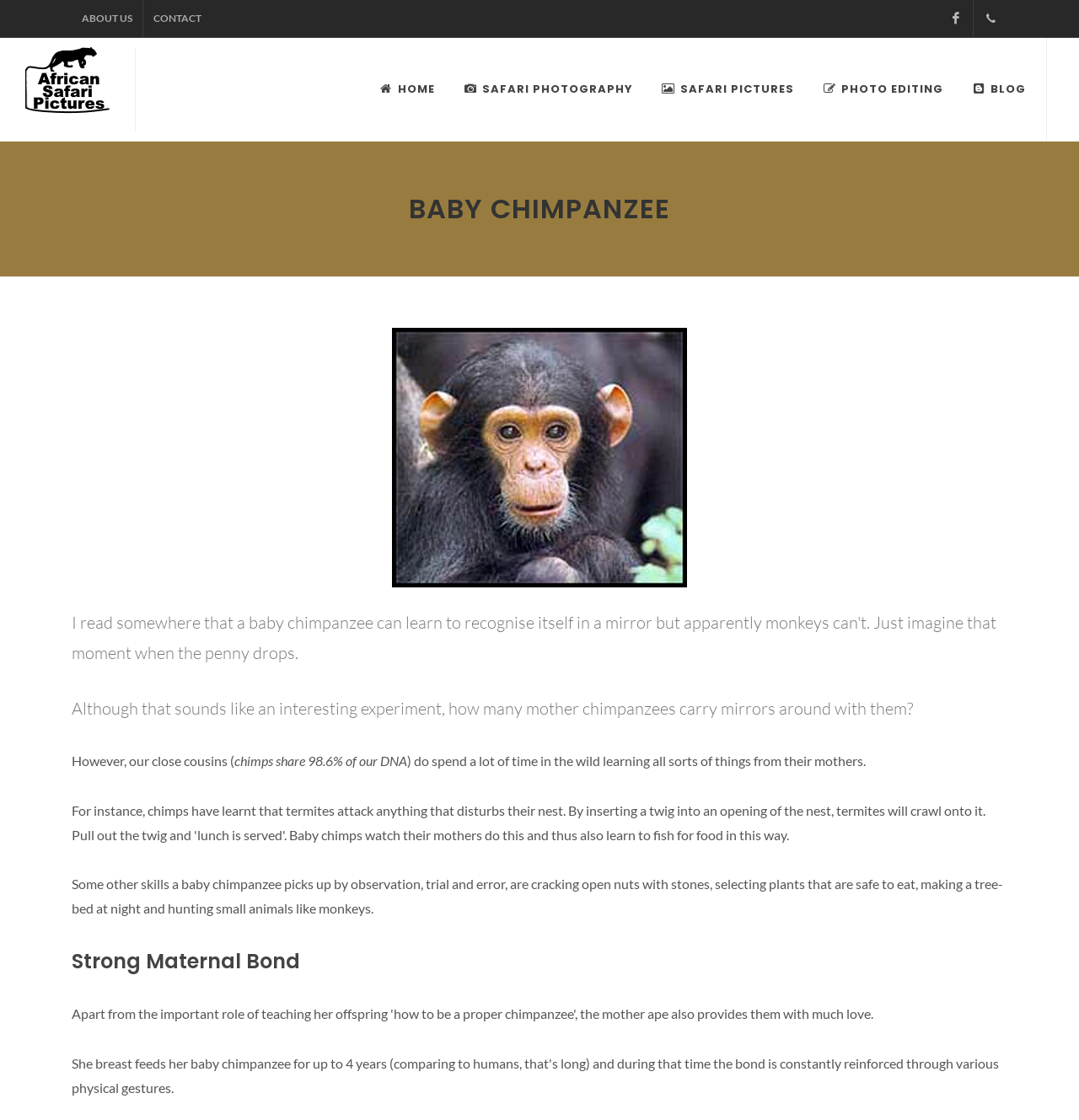Please answer the following query using a single word or phrase: 
What is the topic of the main content?

Baby Chimpanzee